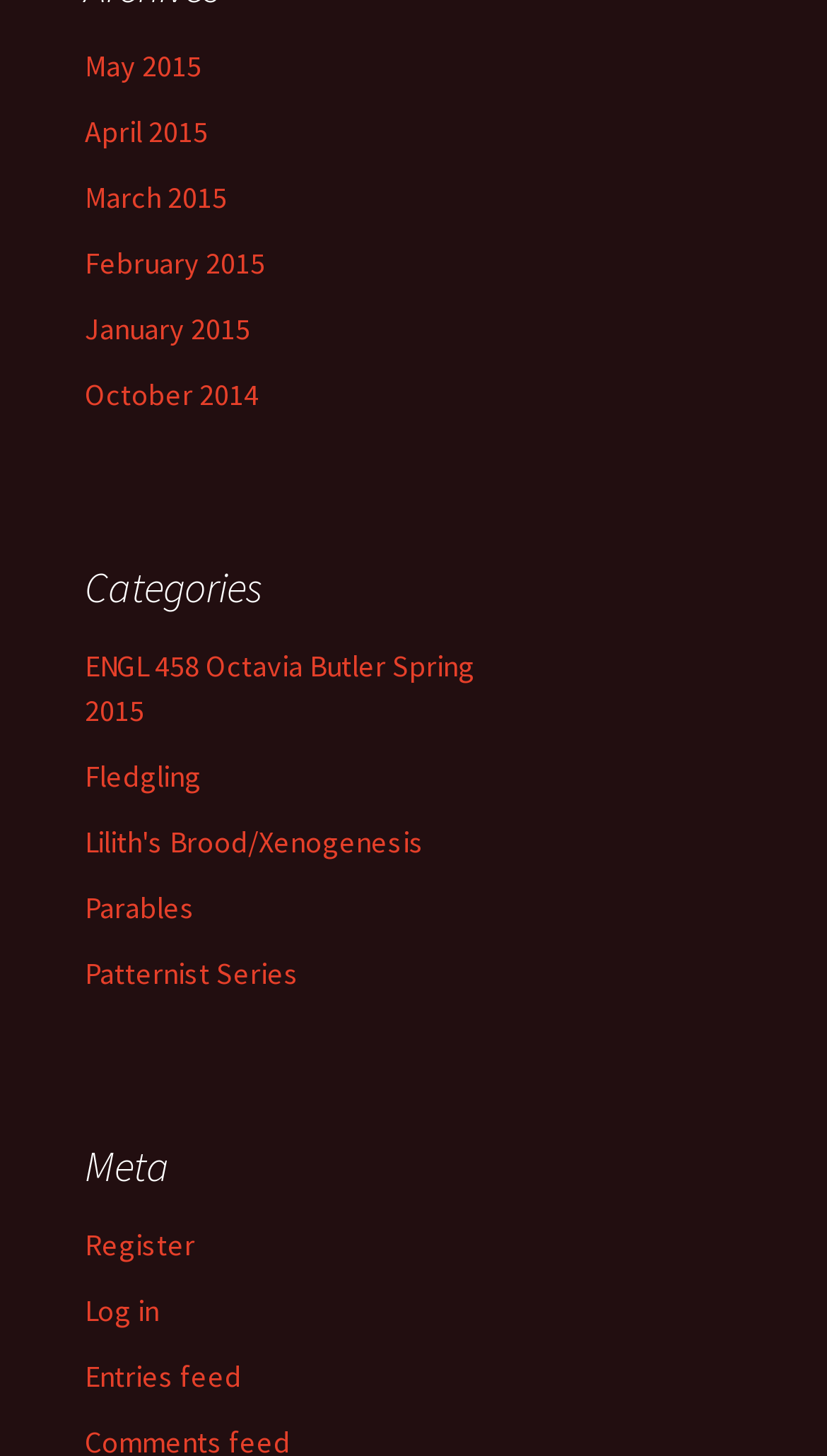Using the information shown in the image, answer the question with as much detail as possible: How many links are under the 'Categories' navigation?

I counted the number of links under the 'Categories' navigation, which are 'ENGL 458 Octavia Butler Spring 2015', 'Fledgling', 'Lilith's Brood/Xenogenesis', 'Parables', and 'Patternist Series', totaling 5 links.